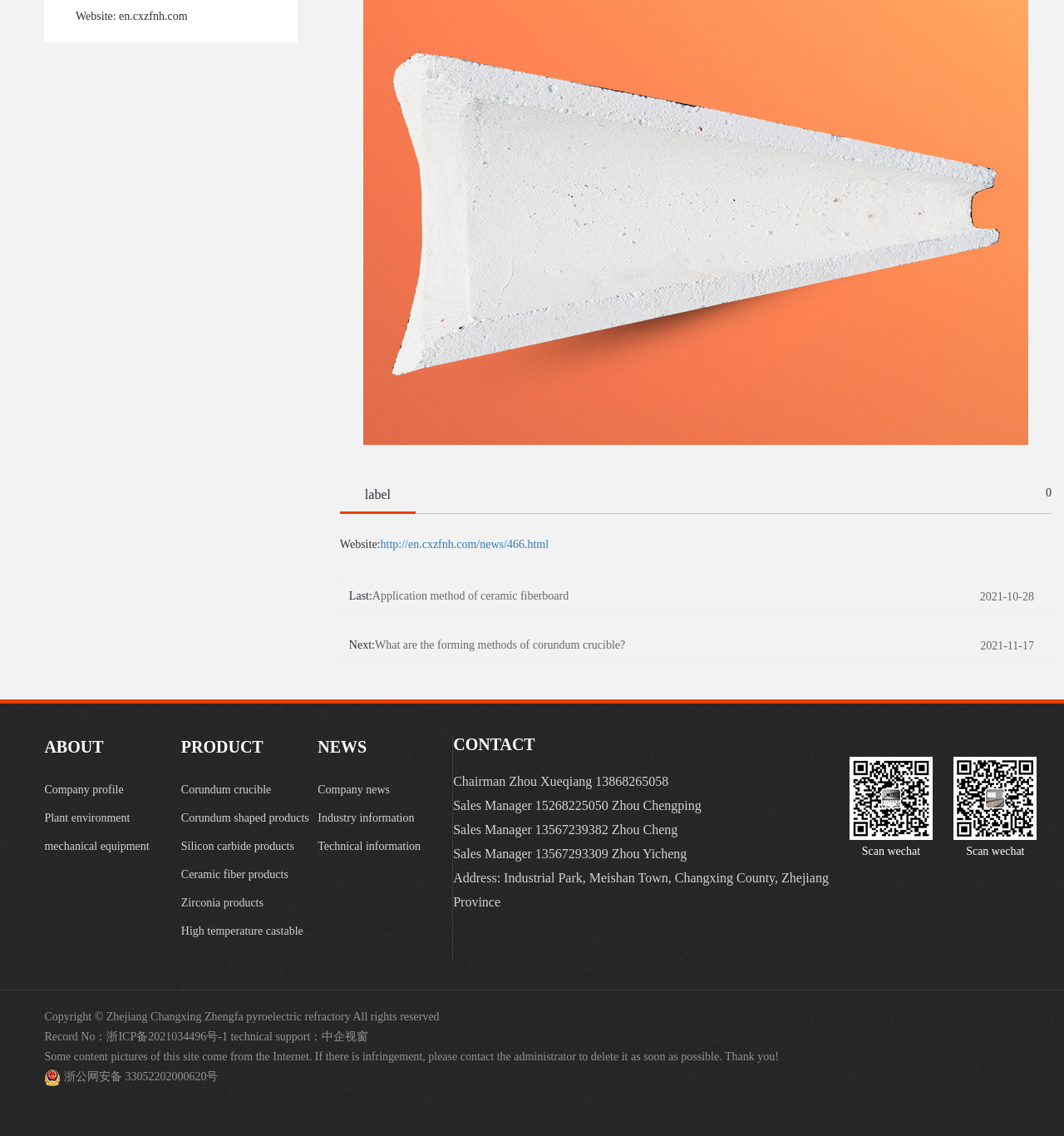For the given element description Get Started for Free, determine the bounding box coordinates of the UI element. The coordinates should follow the format (top-left x, top-left y, bottom-right x, bottom-right y) and be within the range of 0 to 1.

None